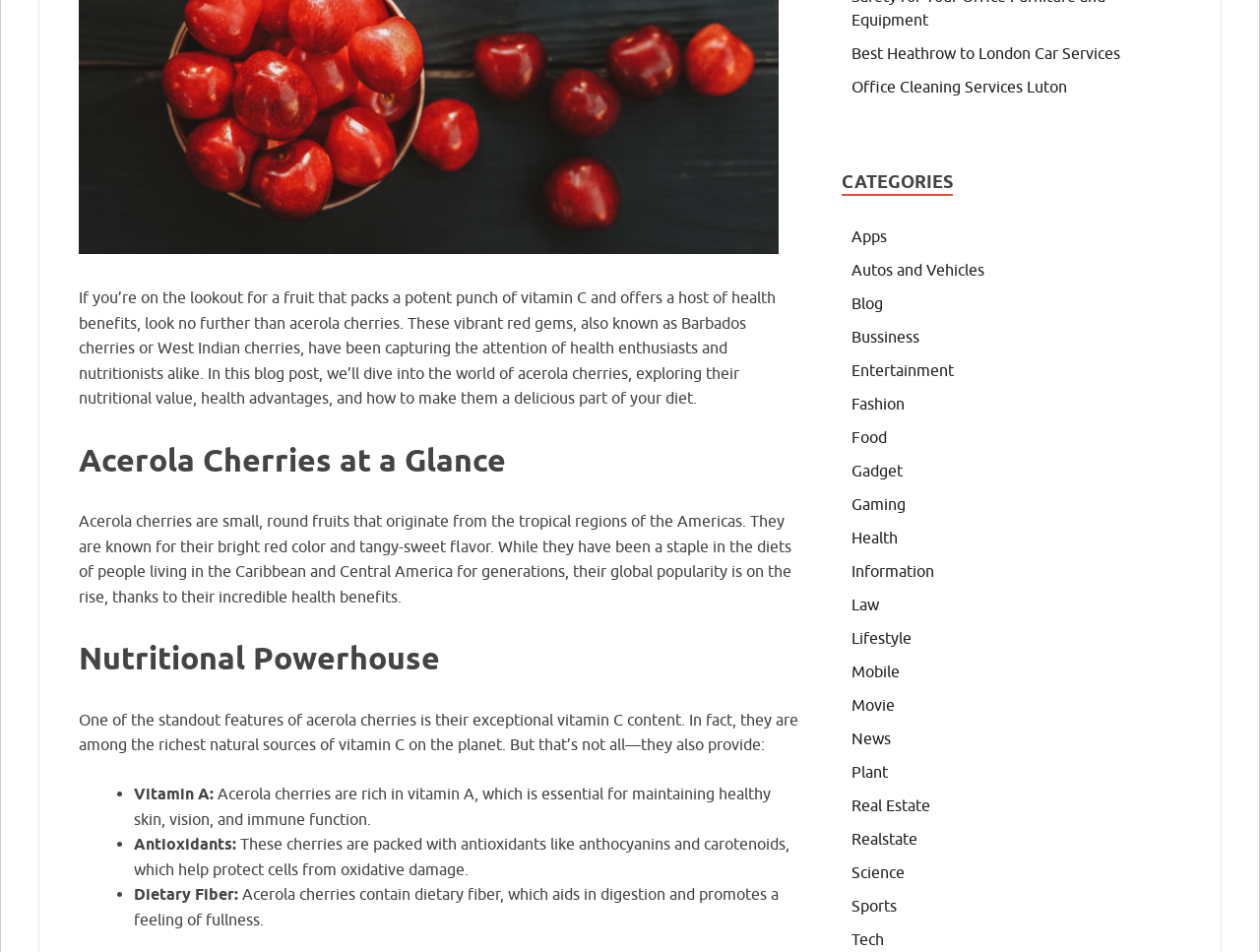Determine the bounding box for the UI element as described: "Autos and Vehicles". The coordinates should be represented as four float numbers between 0 and 1, formatted as [left, top, right, bottom].

[0.676, 0.274, 0.781, 0.292]